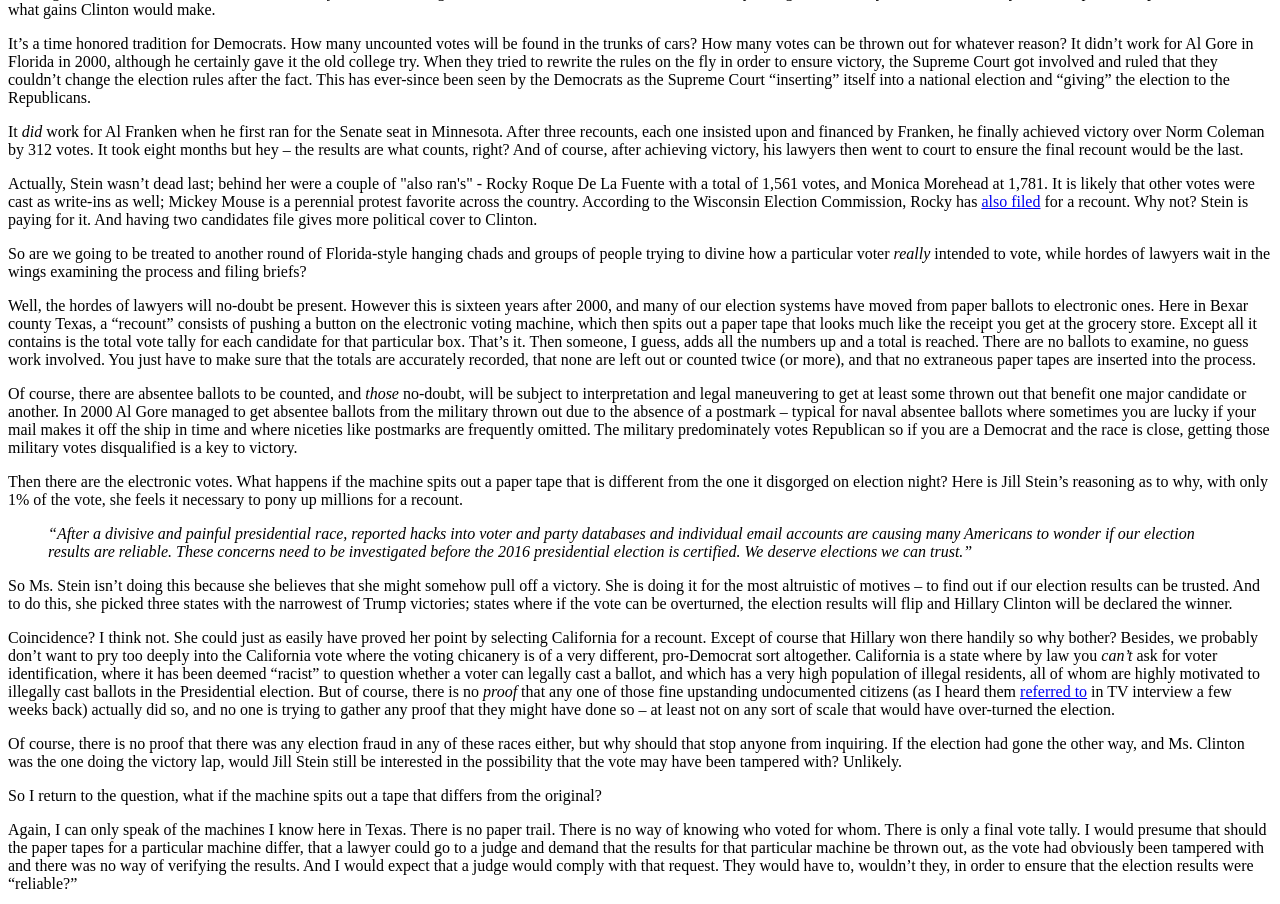Extract the bounding box coordinates for the described element: "referred to". The coordinates should be represented as four float numbers between 0 and 1: [left, top, right, bottom].

[0.797, 0.756, 0.849, 0.774]